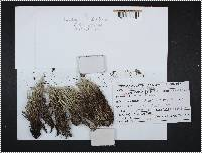Where is Cladonia alaskana commonly found?
From the screenshot, supply a one-word or short-phrase answer.

Arctic regions